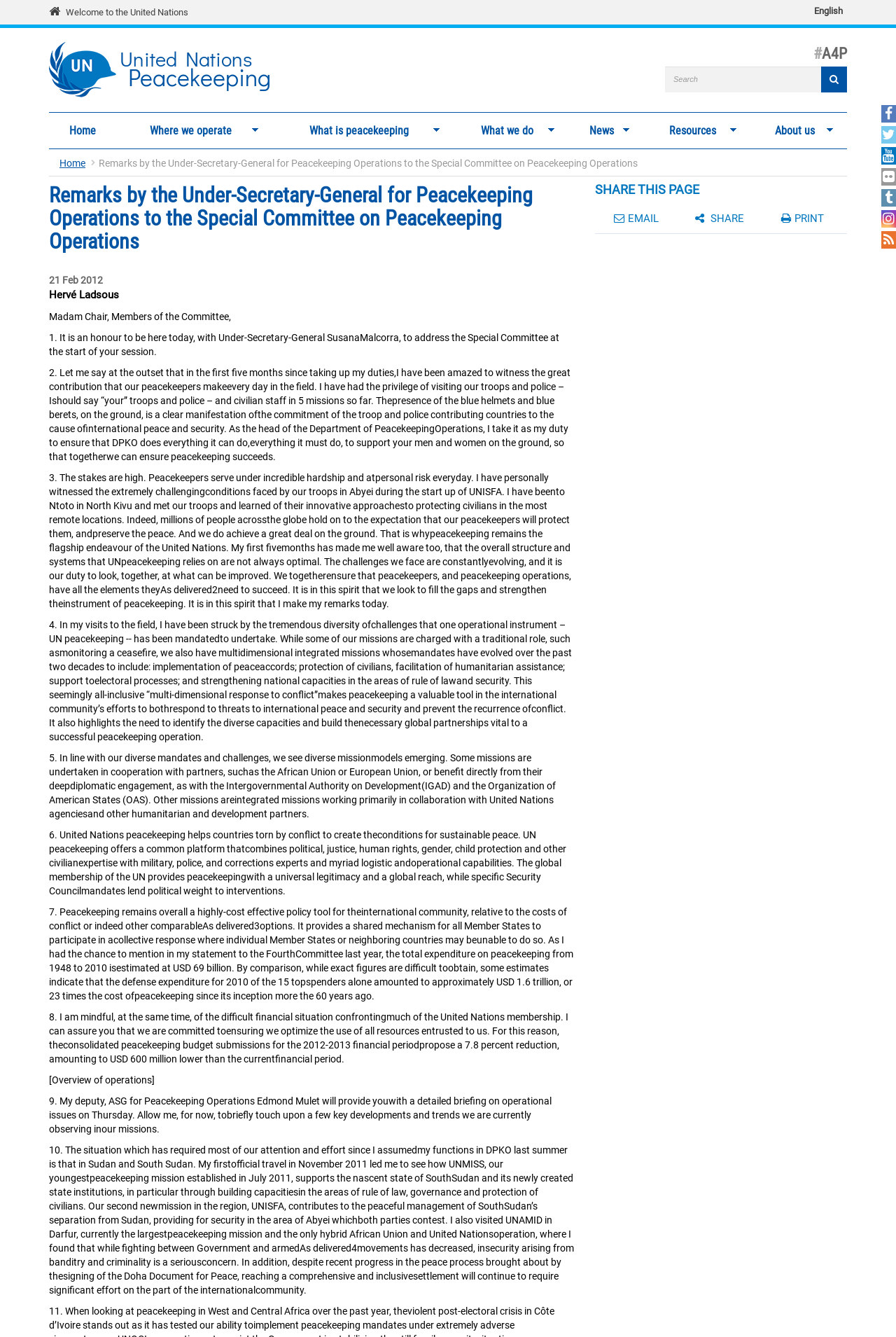Bounding box coordinates are specified in the format (top-left x, top-left y, bottom-right x, bottom-right y). All values are floating point numbers bounded between 0 and 1. Please provide the bounding box coordinate of the region this sentence describes: Email

[0.685, 0.159, 0.735, 0.168]